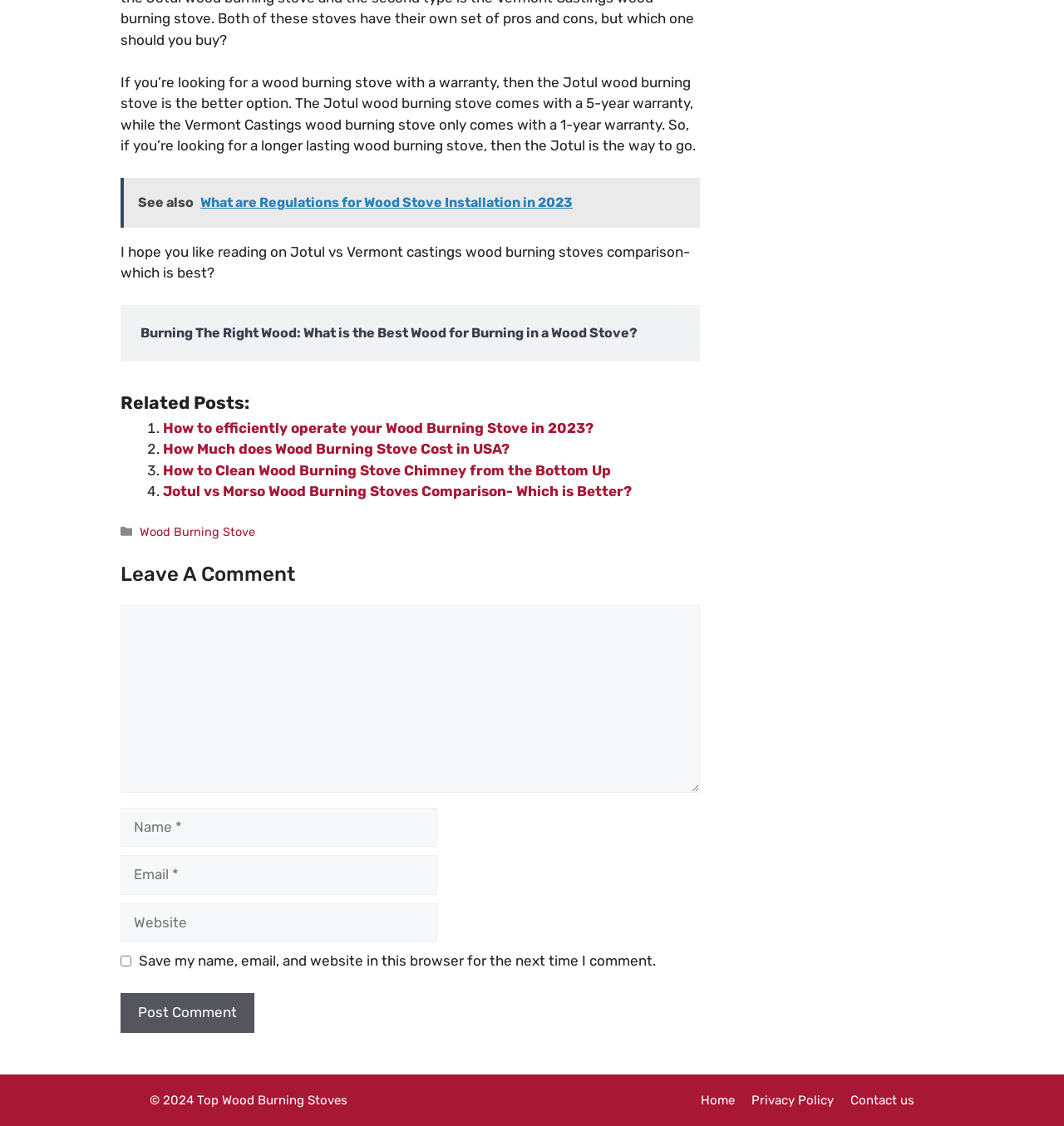For the given element description parent_node: Comment name="url" placeholder="Website", determine the bounding box coordinates of the UI element. The coordinates should follow the format (top-left x, top-left y, bottom-right x, bottom-right y) and be within the range of 0 to 1.

[0.113, 0.802, 0.411, 0.837]